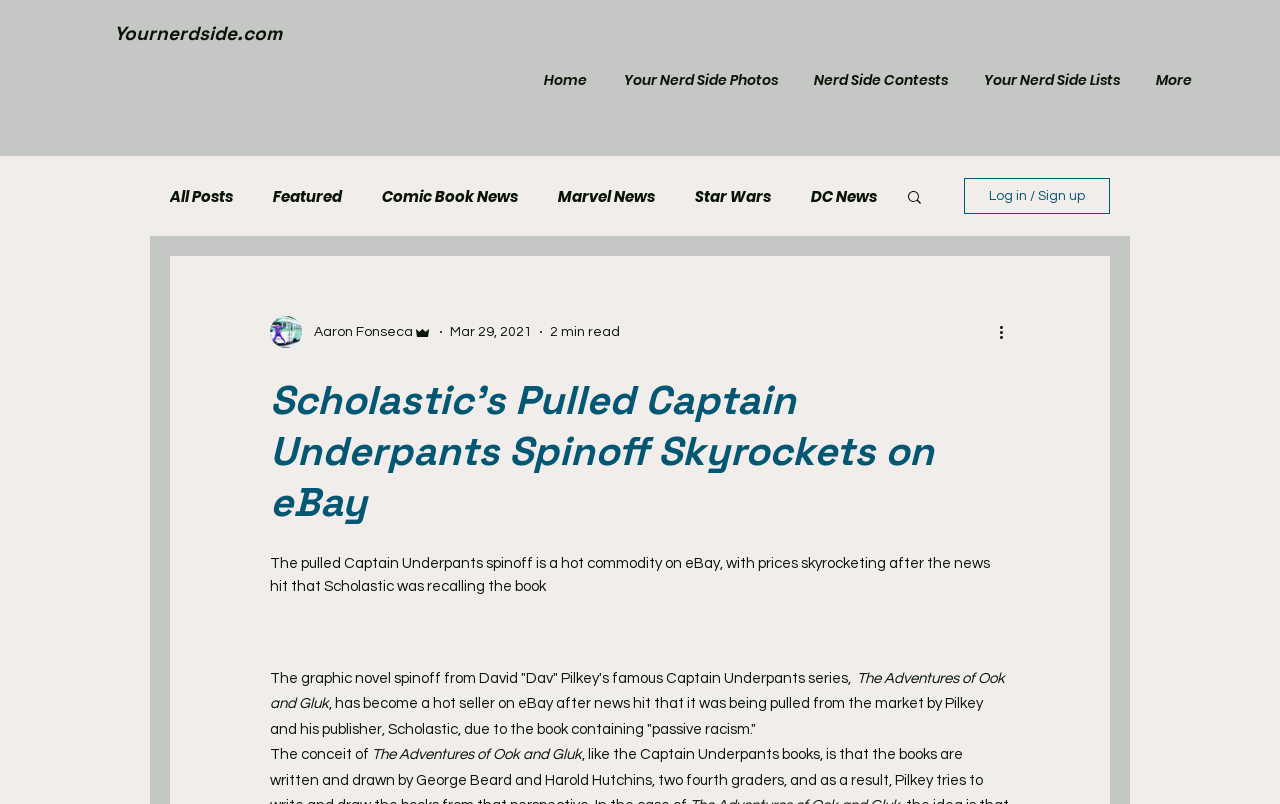Identify the bounding box coordinates for the UI element described by the following text: "Log in / Sign up". Provide the coordinates as four float numbers between 0 and 1, in the format [left, top, right, bottom].

[0.753, 0.221, 0.867, 0.266]